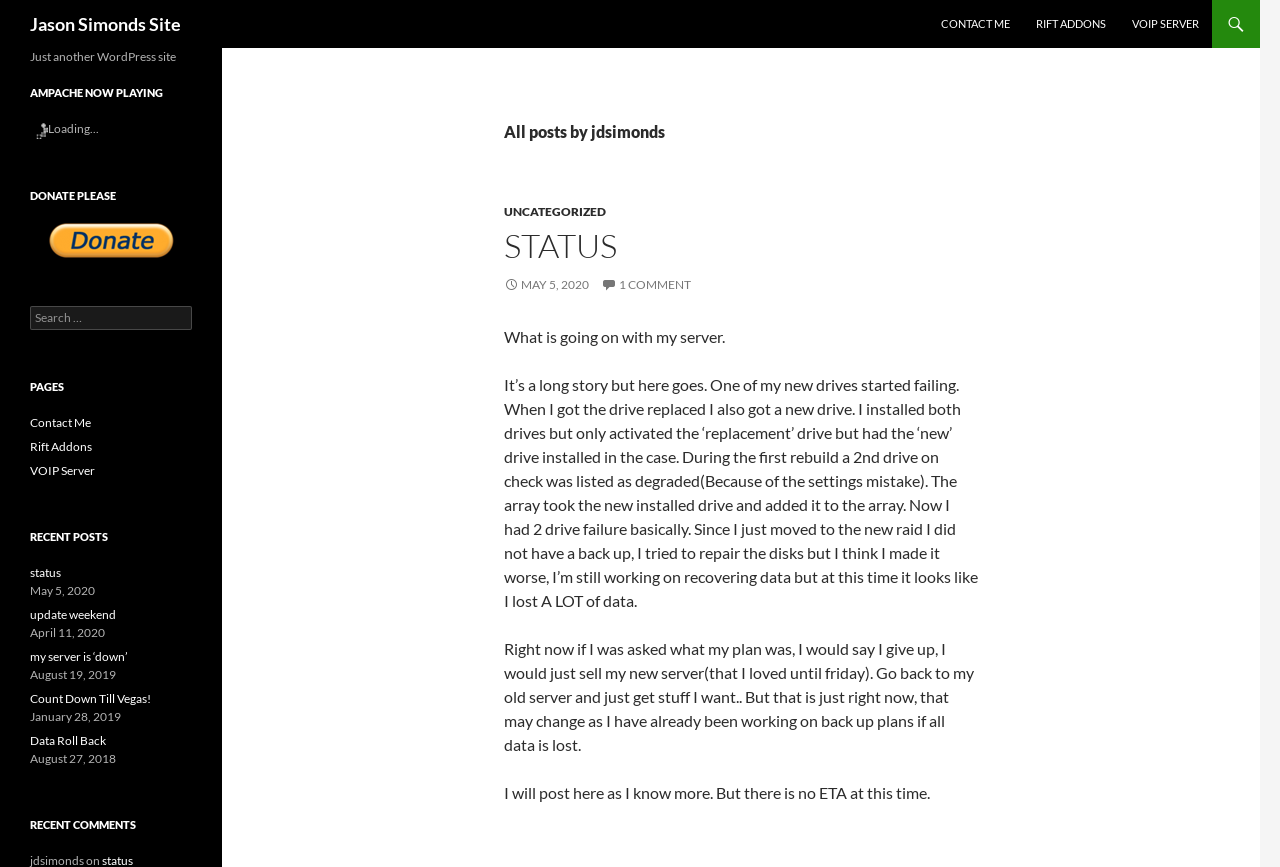Determine the bounding box for the described HTML element: "VOIP Server". Ensure the coordinates are four float numbers between 0 and 1 in the format [left, top, right, bottom].

[0.023, 0.534, 0.074, 0.551]